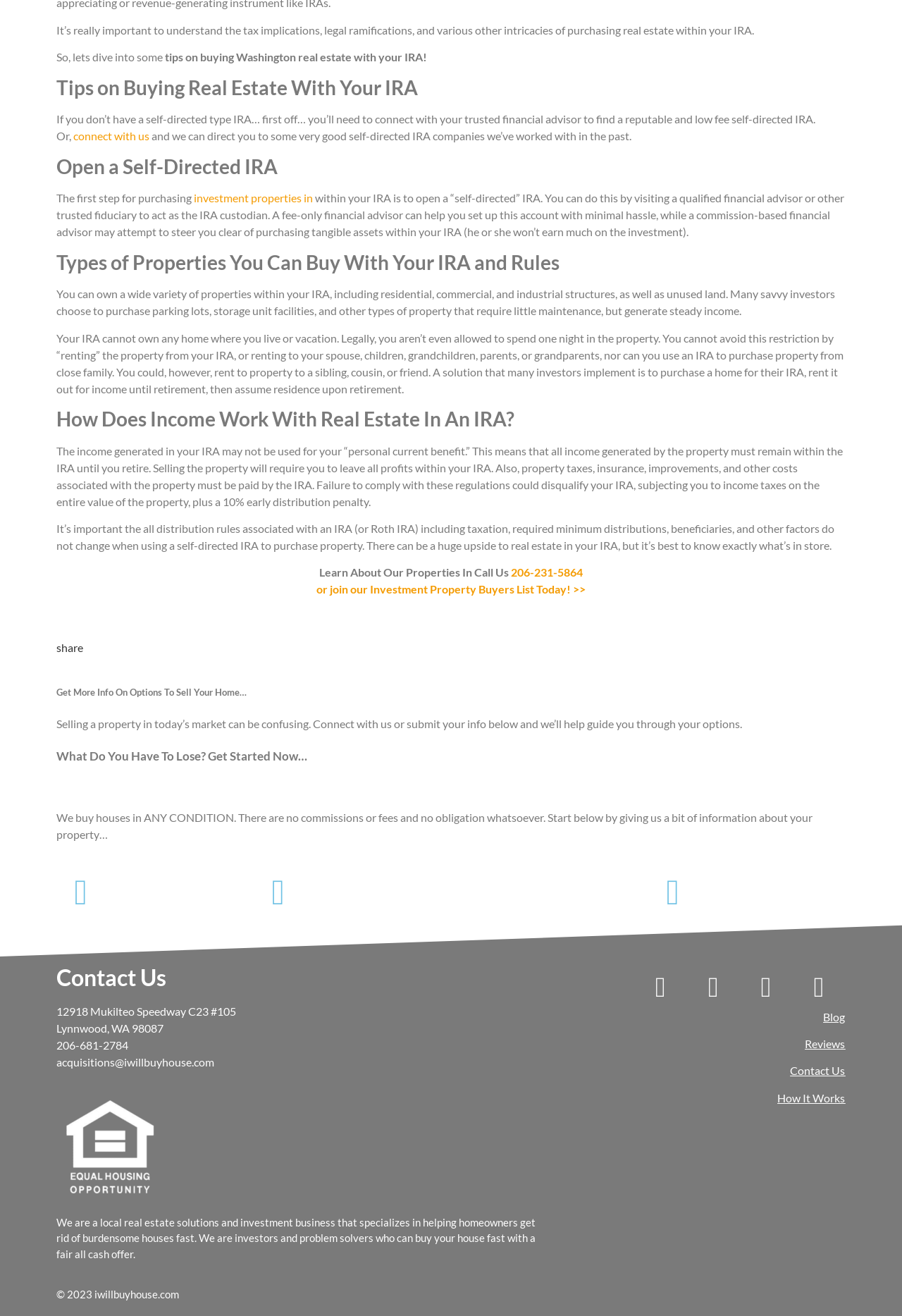Locate the UI element described as follows: "How It Works". Return the bounding box coordinates as four float numbers between 0 and 1 in the order [left, top, right, bottom].

[0.862, 0.829, 0.937, 0.839]